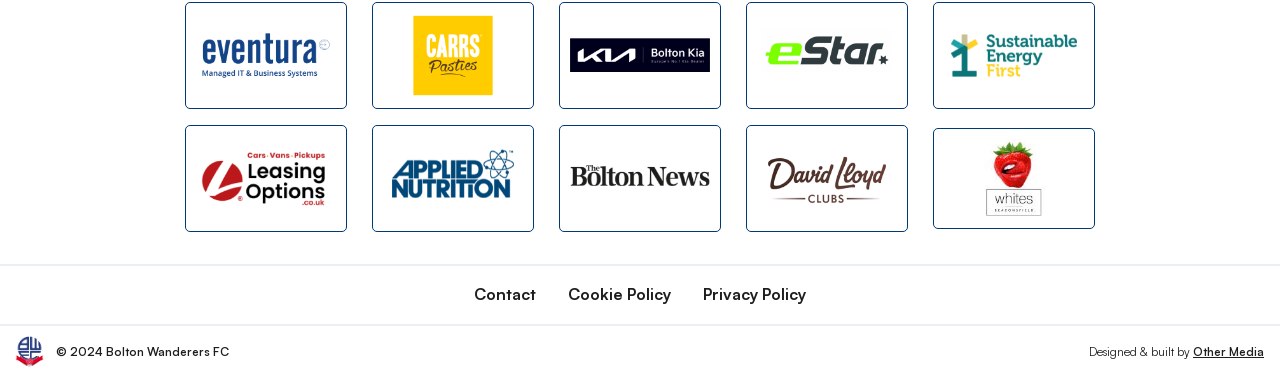Determine the coordinates of the bounding box that should be clicked to complete the instruction: "check Sustainable Energy First". The coordinates should be represented by four float numbers between 0 and 1: [left, top, right, bottom].

[0.729, 0.005, 0.855, 0.29]